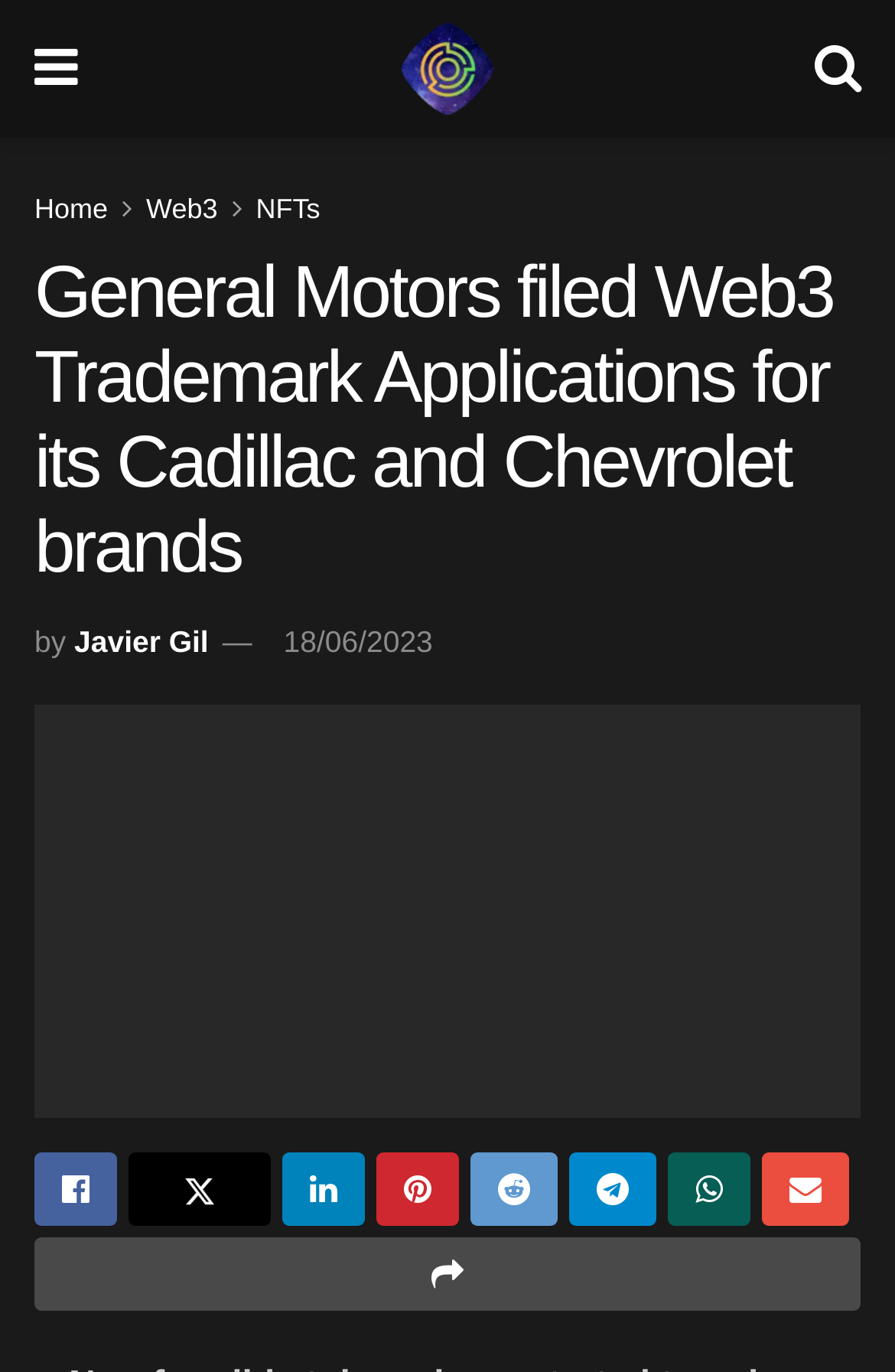Using the webpage screenshot and the element description You might also like, determine the bounding box coordinates. Specify the coordinates in the format (top-left x, top-left y, bottom-right x, bottom-right y) with values ranging from 0 to 1.

None